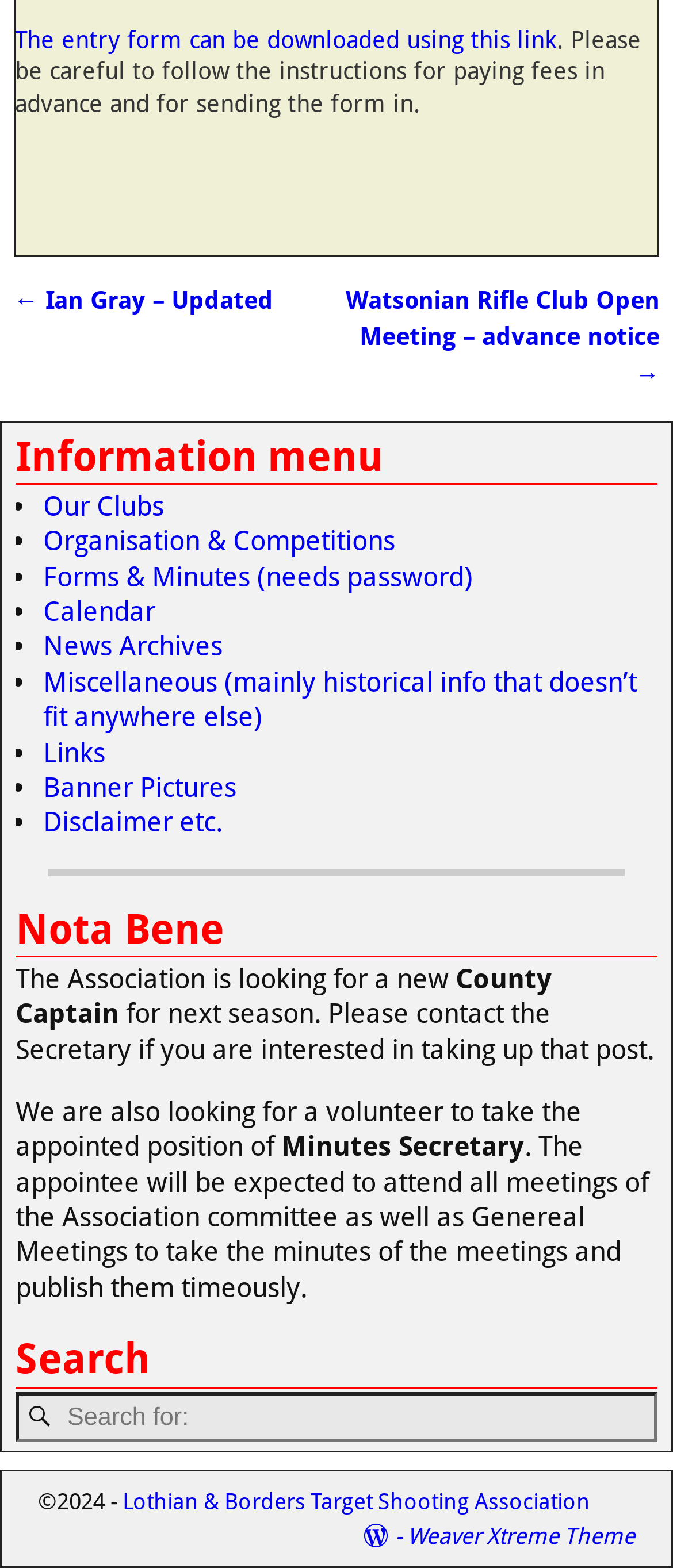What is the Association looking for?
Based on the visual content, answer with a single word or a brief phrase.

A new County Captain